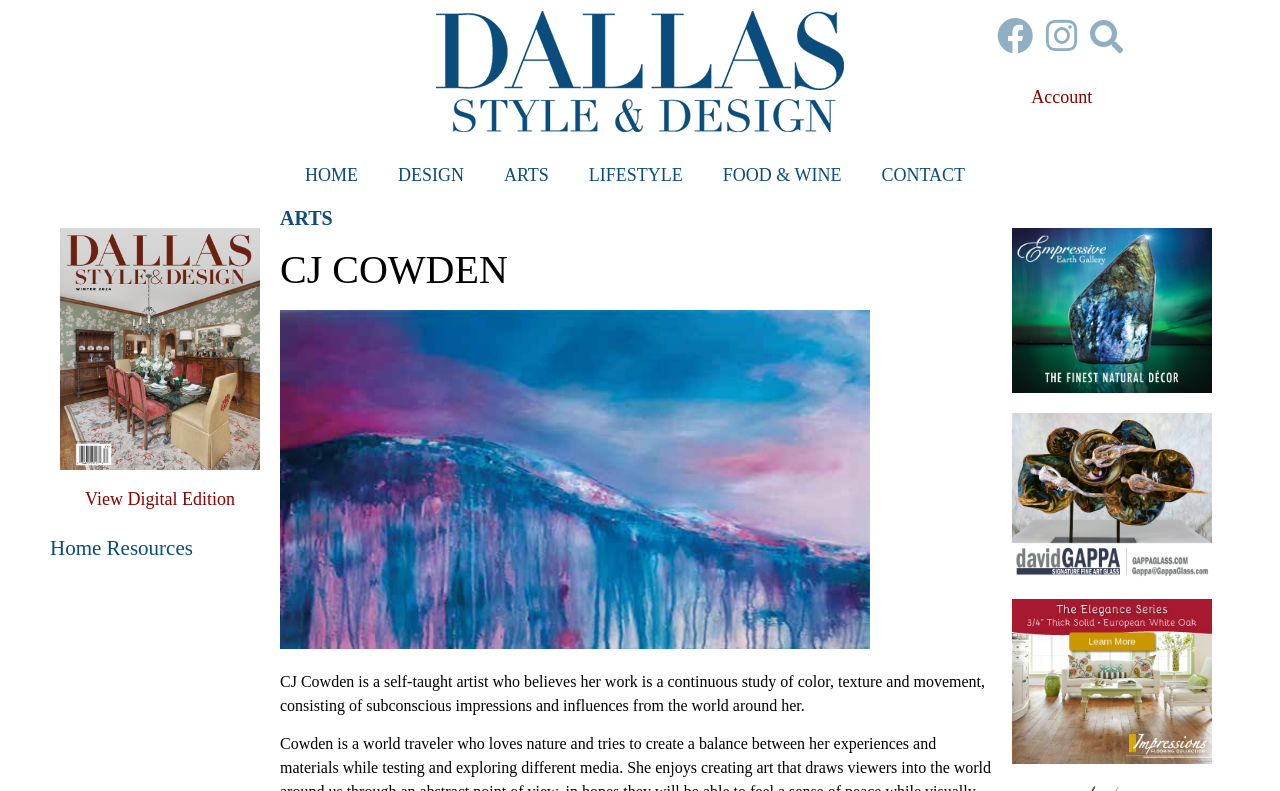Provide the bounding box coordinates for the UI element that is described as: "Food & Wine".

[0.549, 0.192, 0.673, 0.25]